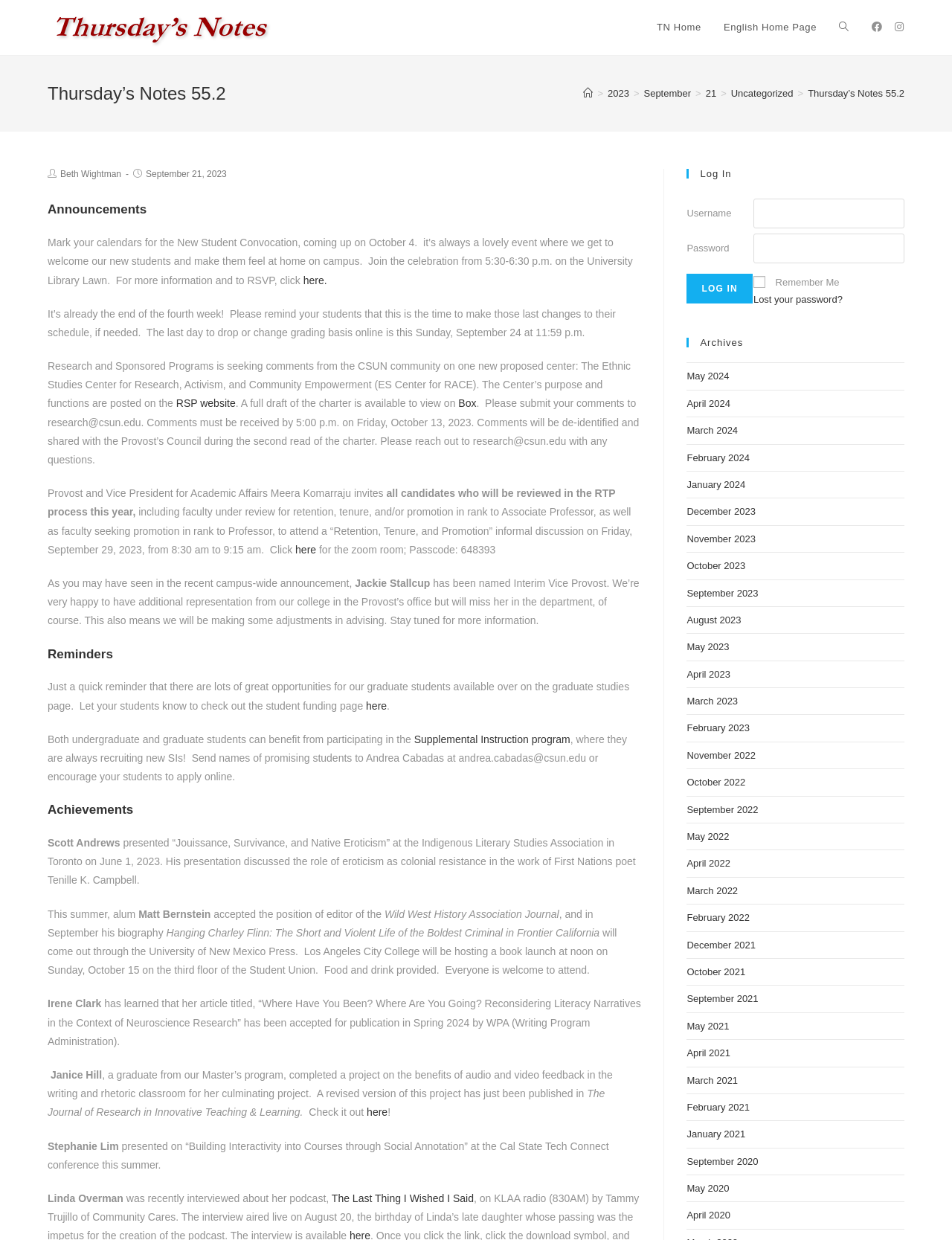Determine the bounding box coordinates of the clickable region to carry out the instruction: "Click on the 'here' link to RSVP for the New Student Convocation".

[0.318, 0.221, 0.343, 0.231]